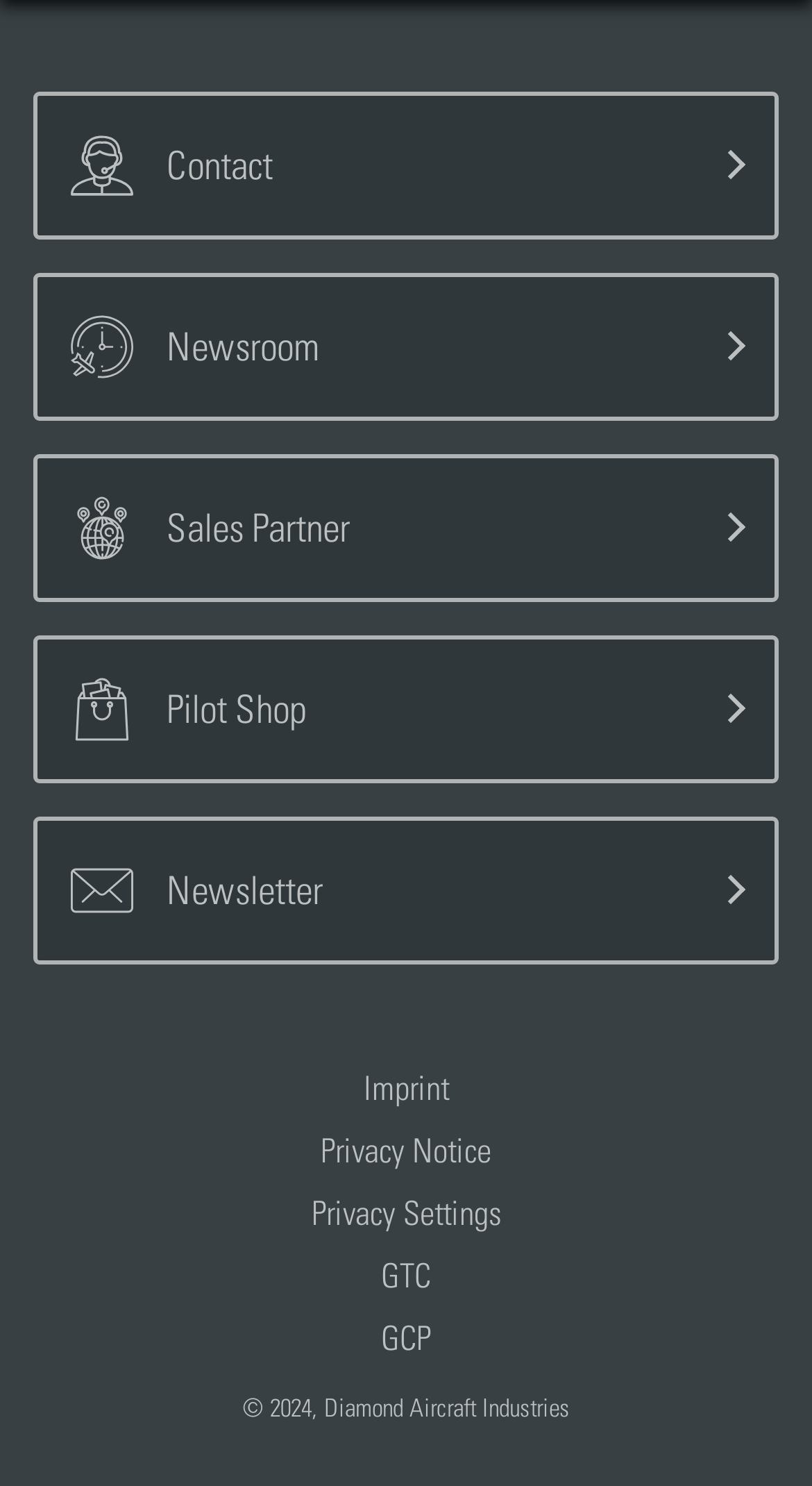Identify the bounding box coordinates of the region that should be clicked to execute the following instruction: "Subscribe to newsletter".

[0.046, 0.552, 0.954, 0.646]